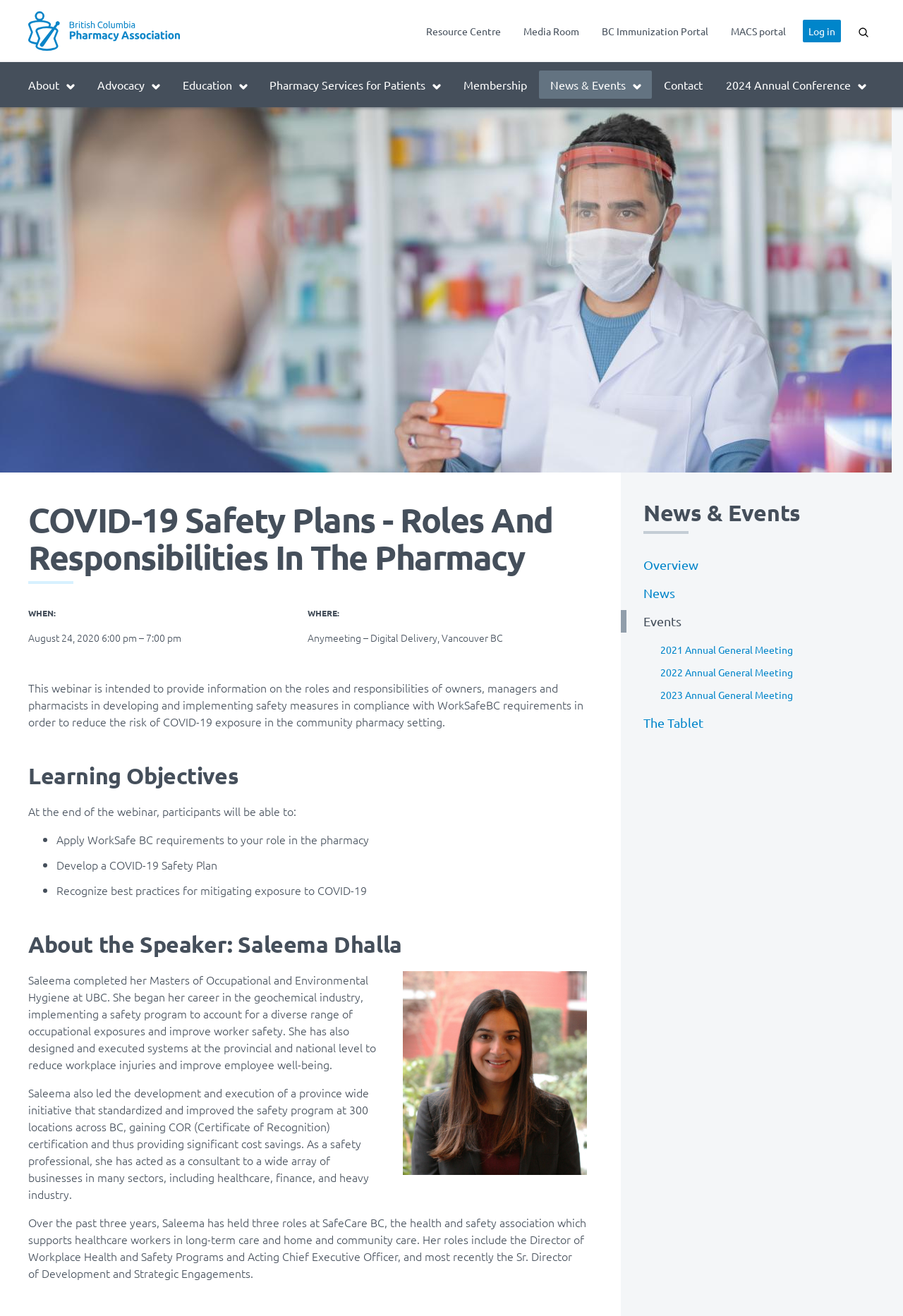What is the topic of the webinar?
Based on the image content, provide your answer in one word or a short phrase.

COVID-19 Safety Plans